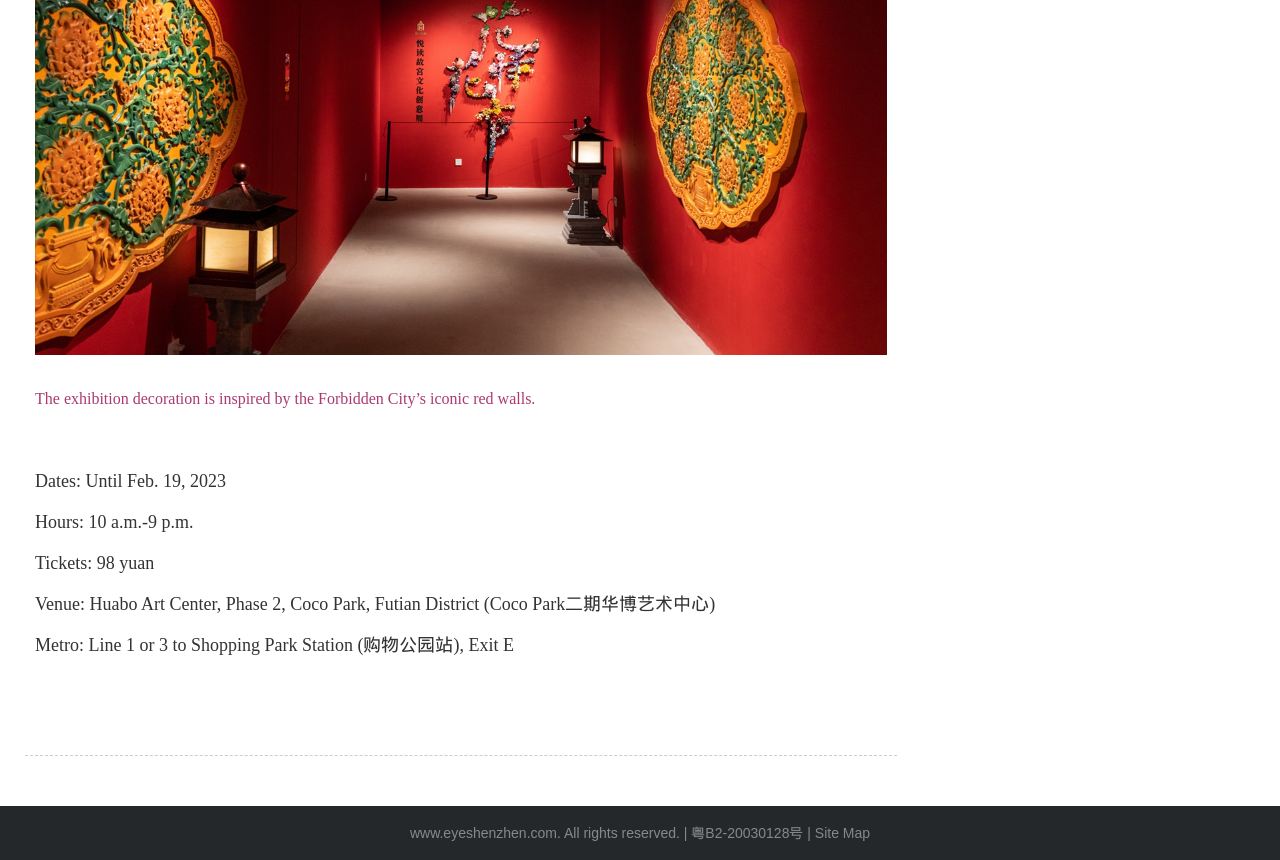What is the inspiration for the exhibition decoration?
Based on the visual information, provide a detailed and comprehensive answer.

The question asks about the inspiration for the exhibition decoration. From the StaticText element with the text 'The exhibition decoration is inspired by the Forbidden City’s iconic red walls.', we can infer that the inspiration is the Forbidden City’s iconic red walls.